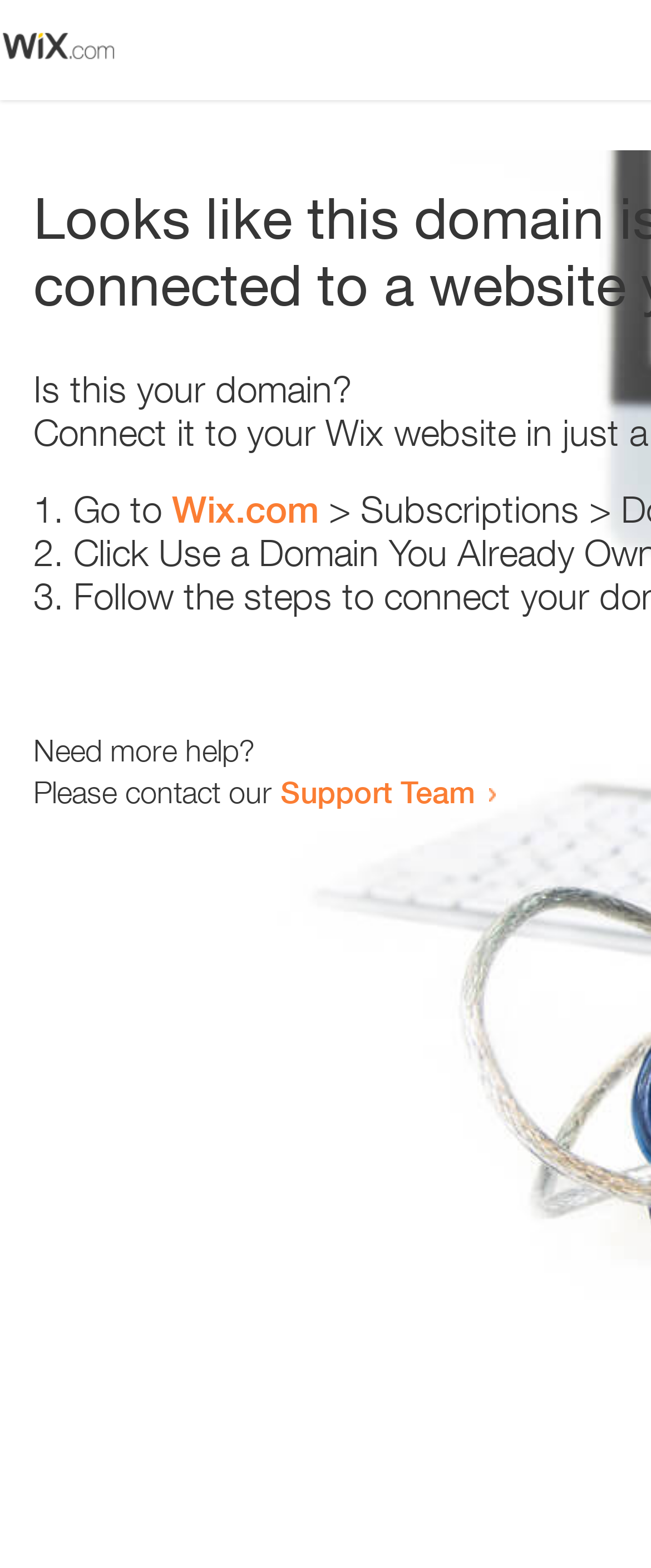Please determine the bounding box coordinates for the UI element described as: "Support Team".

[0.431, 0.493, 0.731, 0.517]